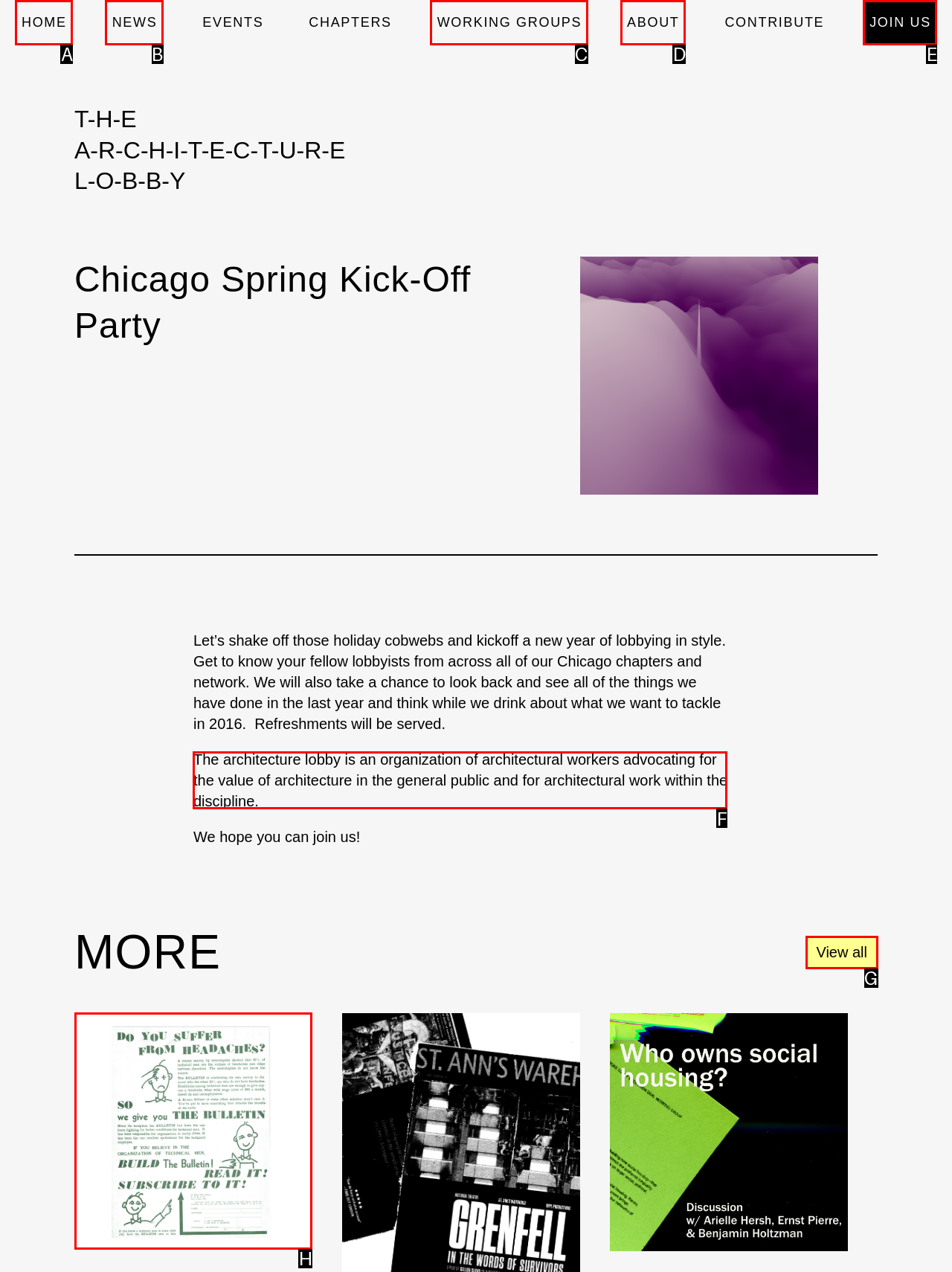Choose the letter of the element that should be clicked to complete the task: Read more about The Architecture Lobby
Answer with the letter from the possible choices.

F